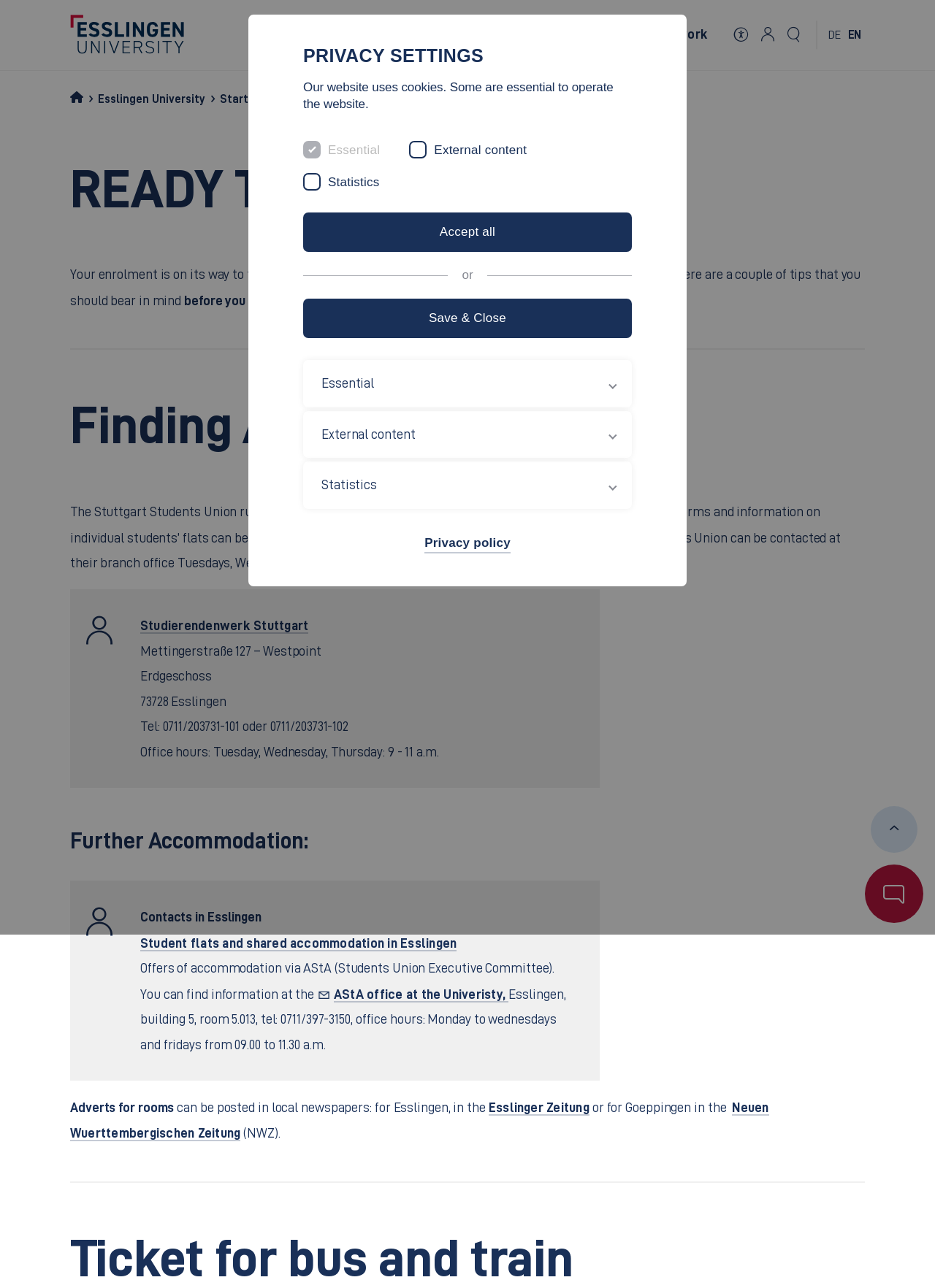Locate the bounding box coordinates of the UI element described by: "Save & Close". The bounding box coordinates should consist of four float numbers between 0 and 1, i.e., [left, top, right, bottom].

[0.324, 0.232, 0.676, 0.263]